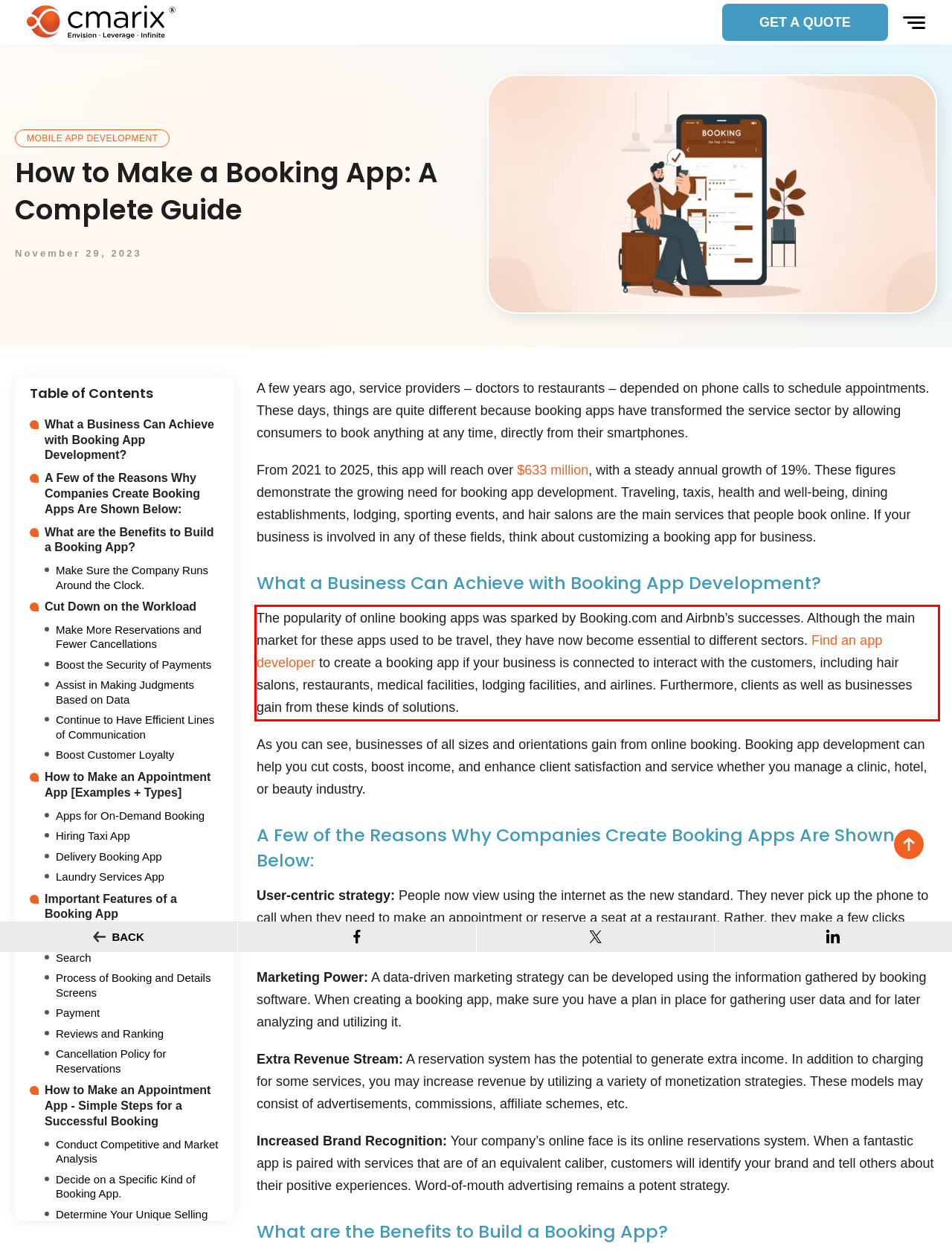Please identify and extract the text content from the UI element encased in a red bounding box on the provided webpage screenshot.

The popularity of online booking apps was sparked by Booking.com and Airbnb’s successes. Although the main market for these apps used to be travel, they have now become essential to different sectors. Find an app developer to create a booking app if your business is connected to interact with the customers, including hair salons, restaurants, medical facilities, lodging facilities, and airlines. Furthermore, clients as well as businesses gain from these kinds of solutions.